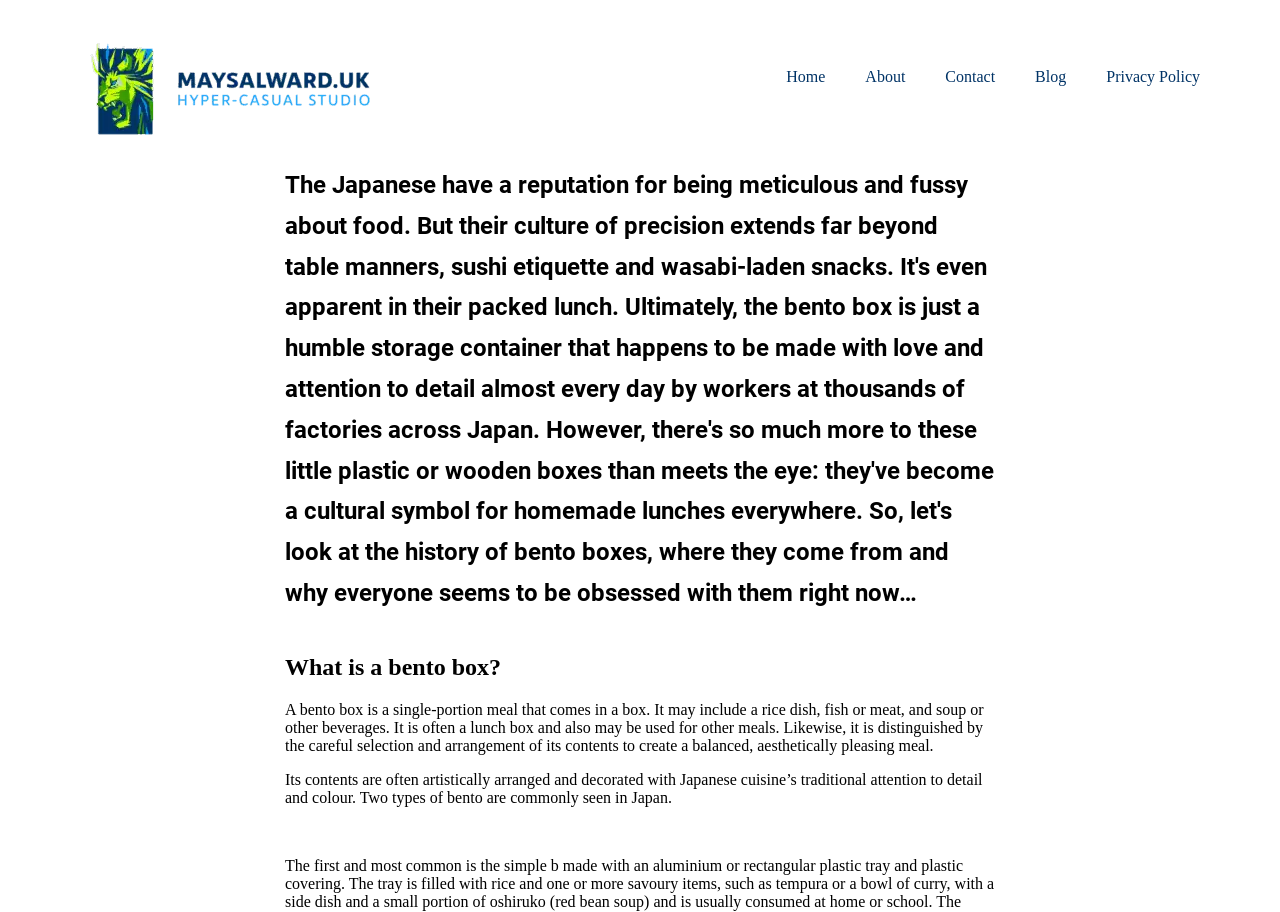What is distinctive about the arrangement of bento contents?
Using the information from the image, give a concise answer in one word or a short phrase.

Artistic arrangement and decoration